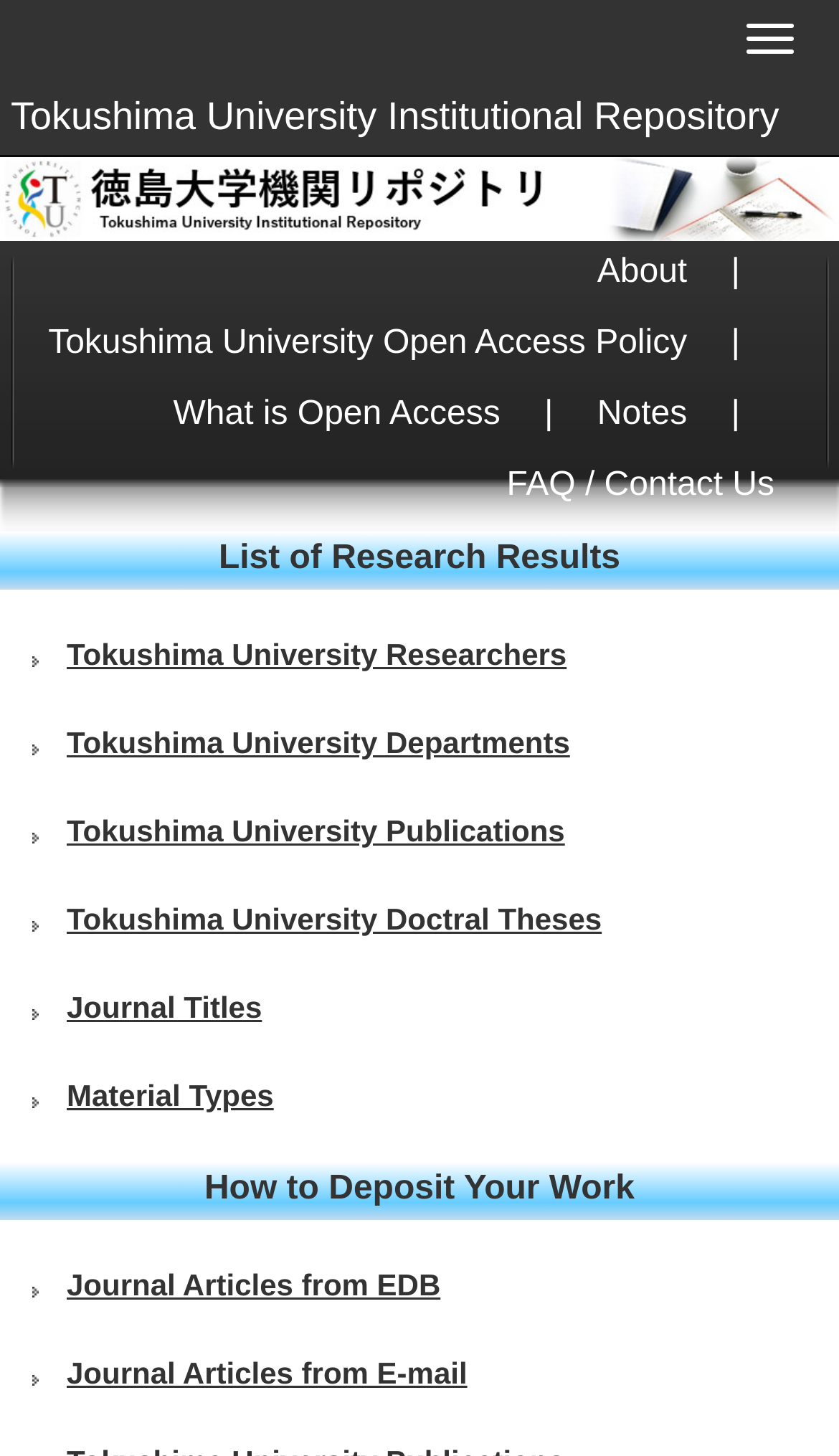Please indicate the bounding box coordinates for the clickable area to complete the following task: "Browse Journal Titles". The coordinates should be specified as four float numbers between 0 and 1, i.e., [left, top, right, bottom].

[0.0, 0.677, 1.0, 0.708]